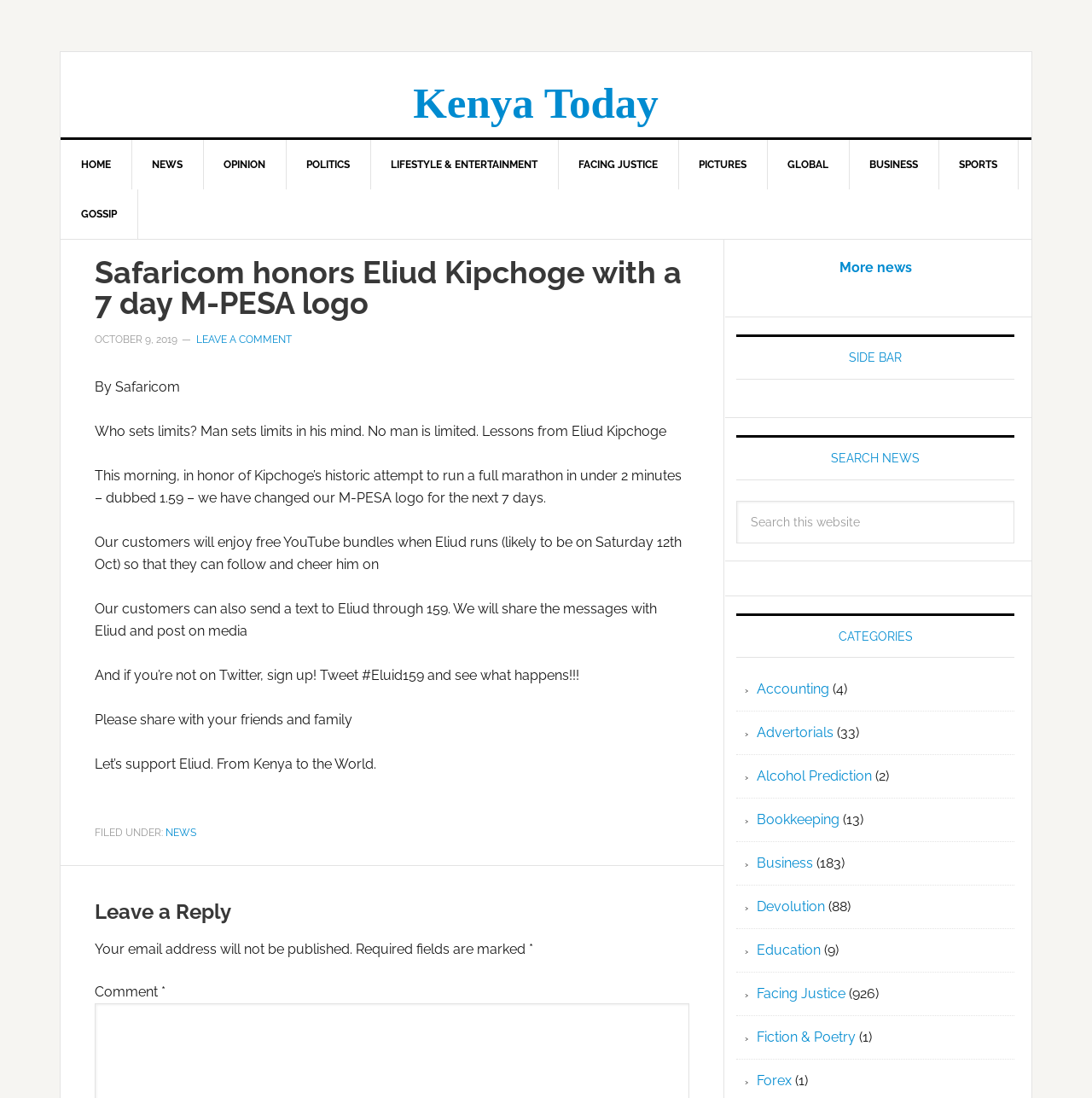What is the position of the 'SPORTS' link in the main navigation?
Using the information from the image, give a concise answer in one word or a short phrase.

Last